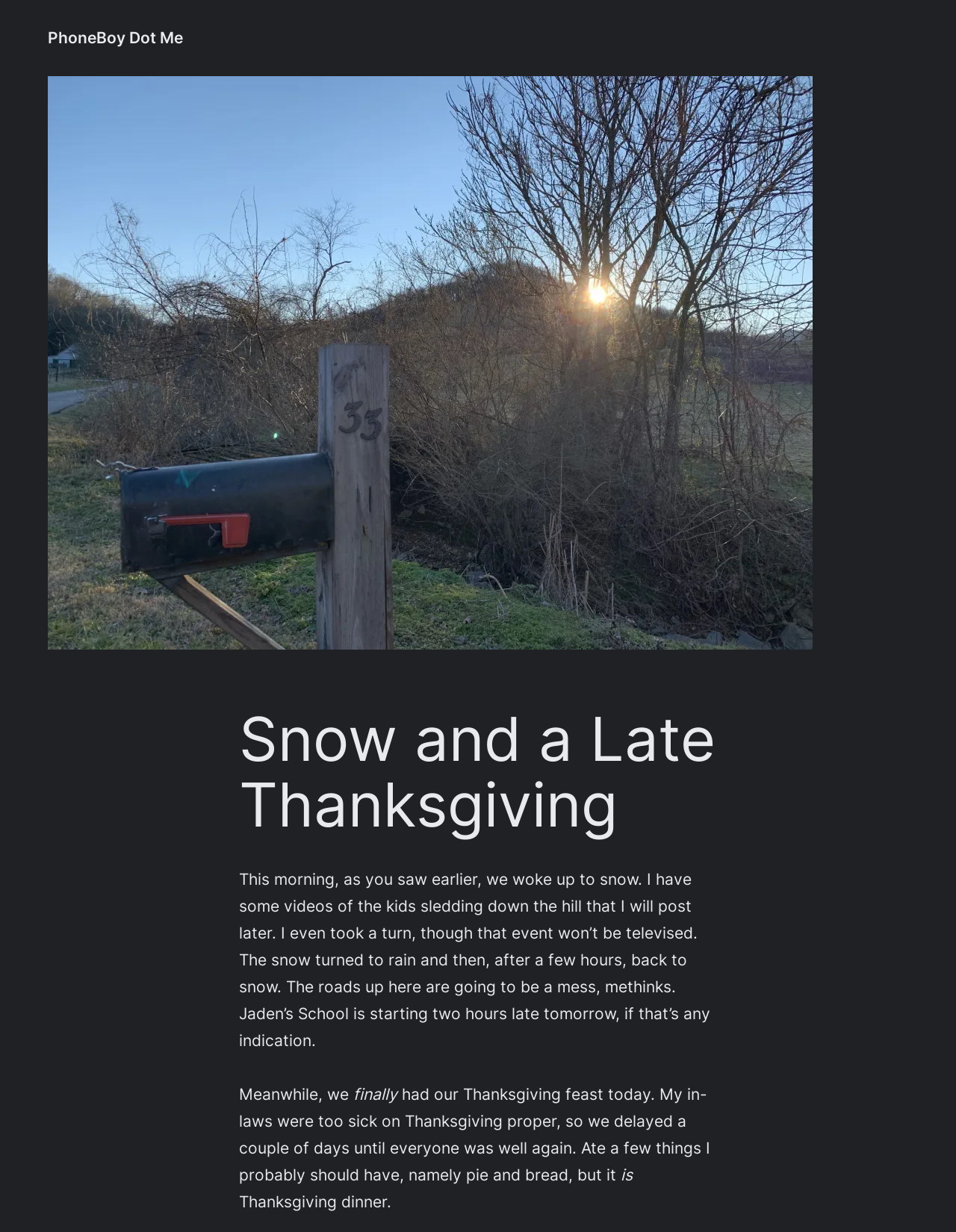Extract the primary header of the webpage and generate its text.

Snow and a Late Thanksgiving